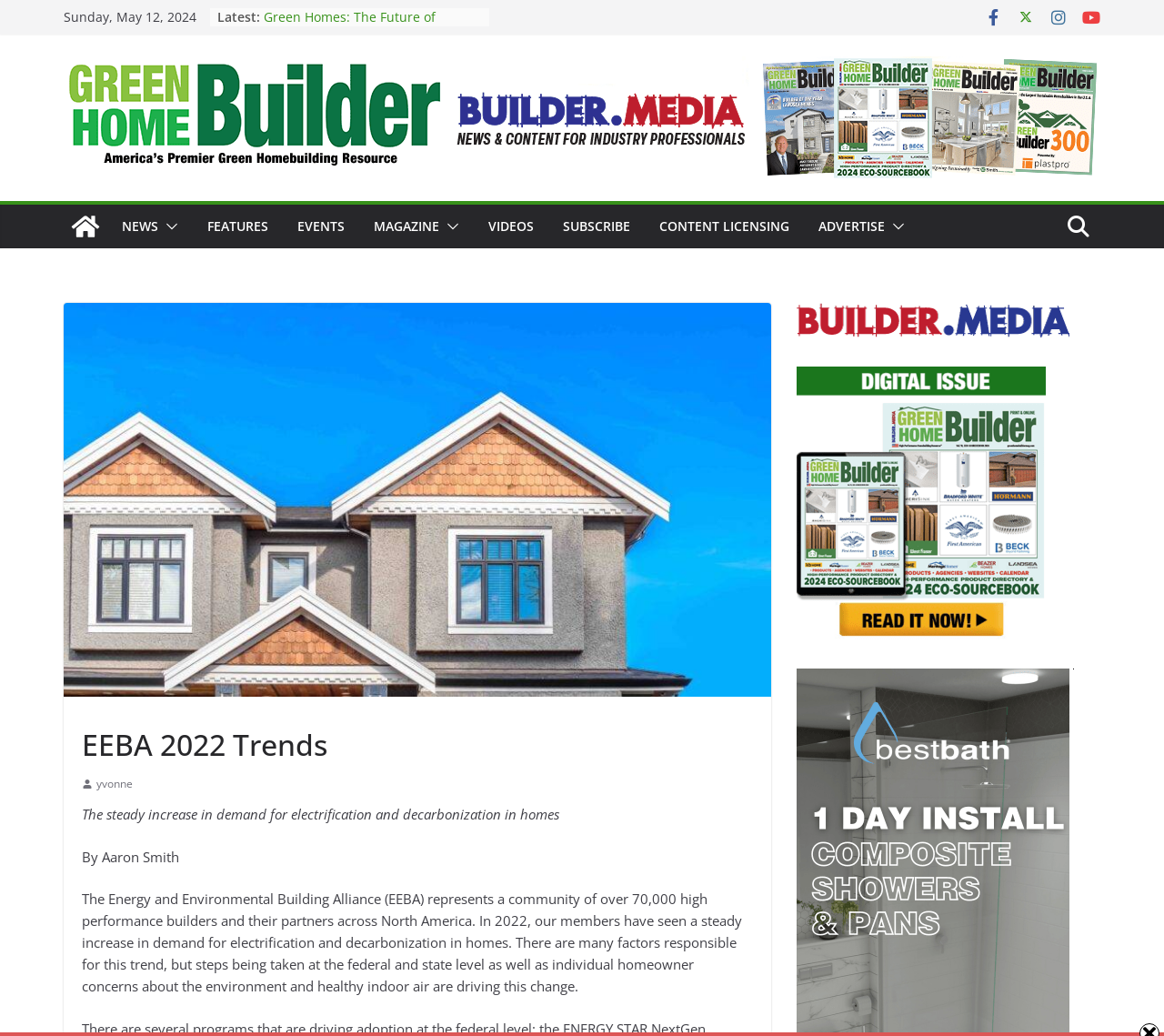Respond with a single word or phrase for the following question: 
What is the name of the organization mentioned on the webpage?

EEBA